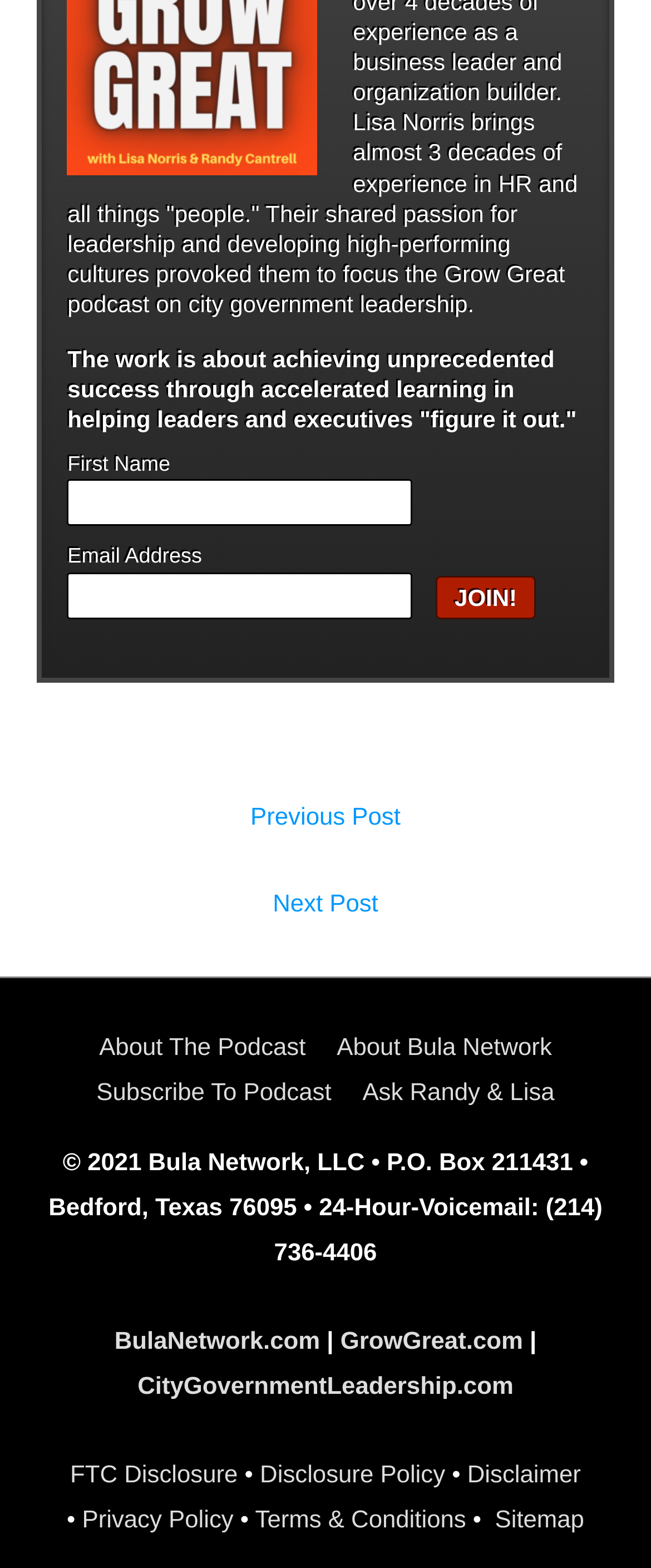How many footer links are there?
Look at the image and provide a short answer using one word or a phrase.

9